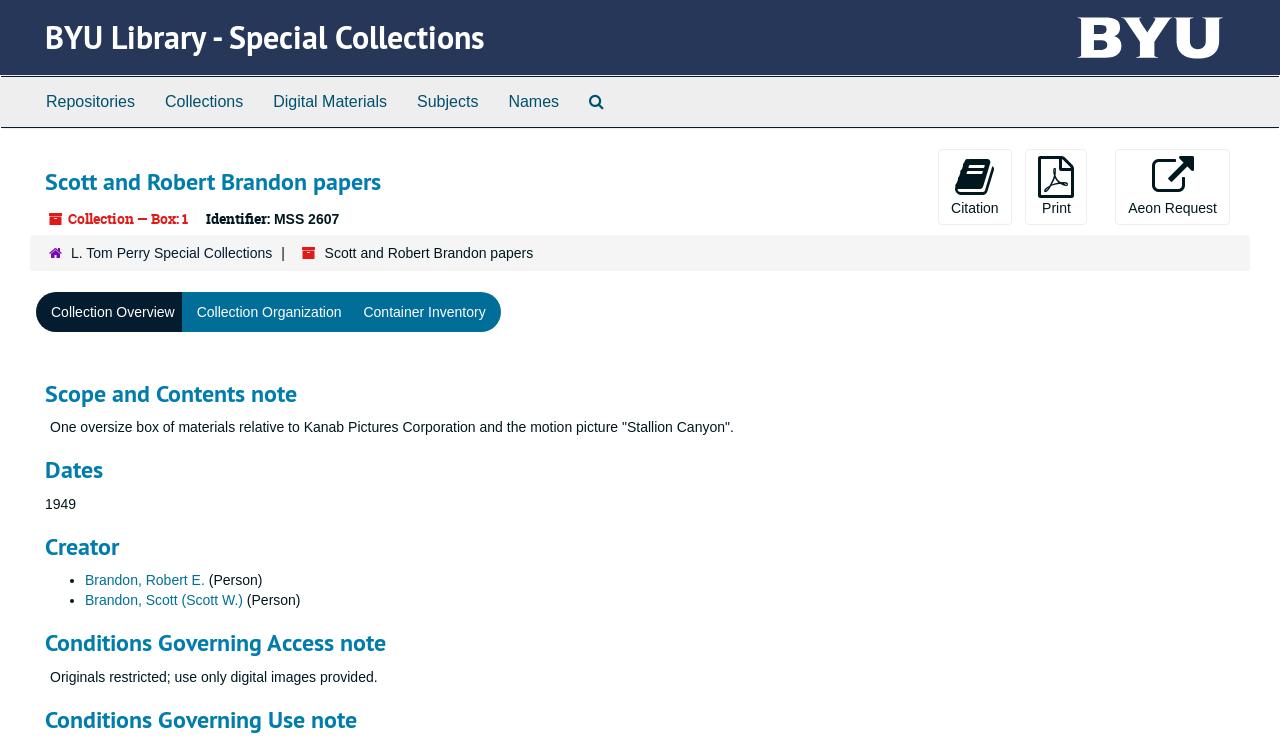Find the bounding box coordinates for the HTML element specified by: "Search The Archives".

[0.448, 0.104, 0.484, 0.171]